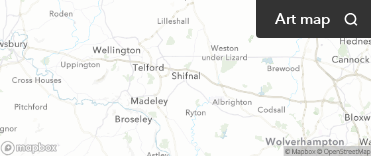What is the purpose of the 'Art map' search function? Based on the image, give a response in one word or a short phrase.

To navigate and explore